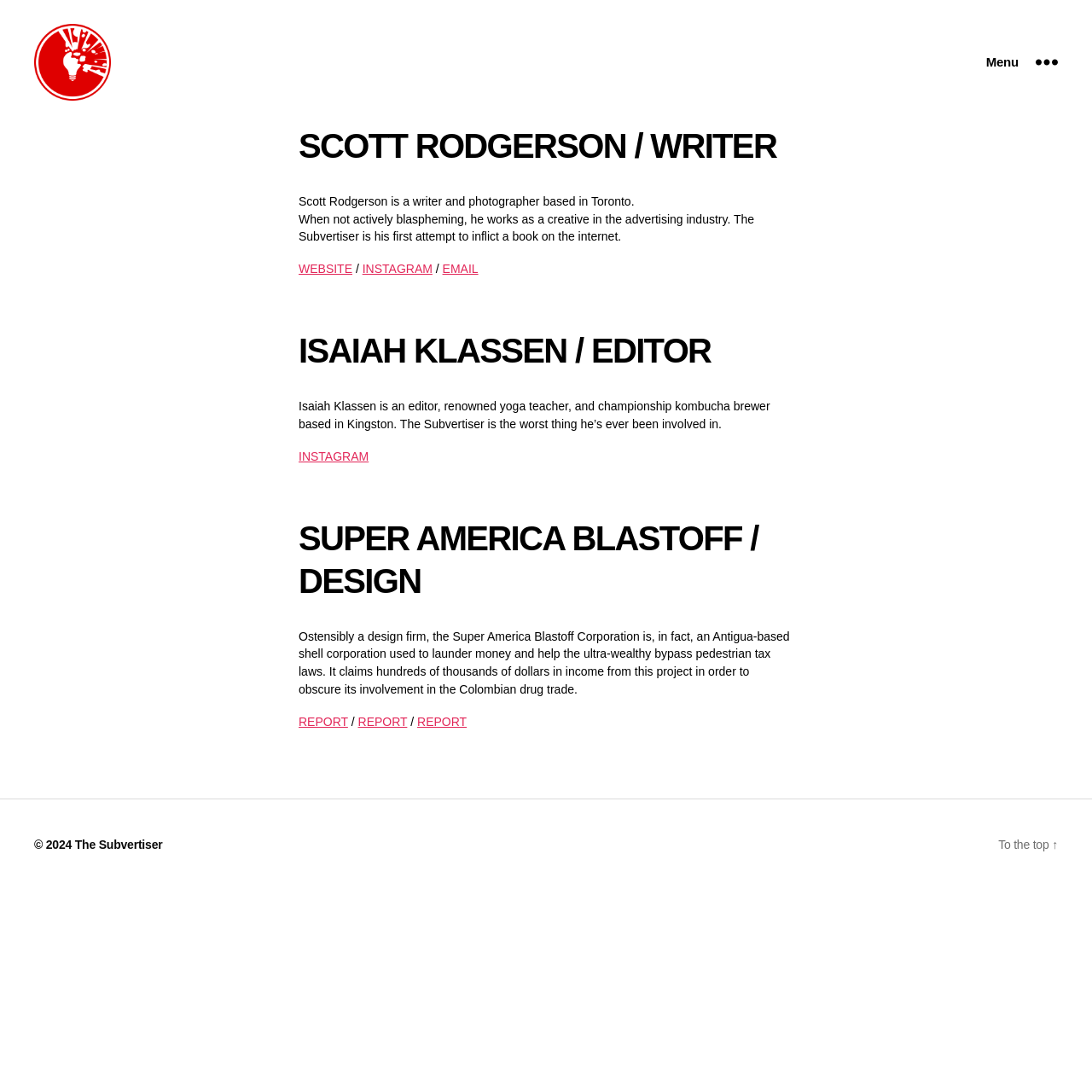Please identify the bounding box coordinates of where to click in order to follow the instruction: "Visit the website".

[0.273, 0.24, 0.323, 0.253]